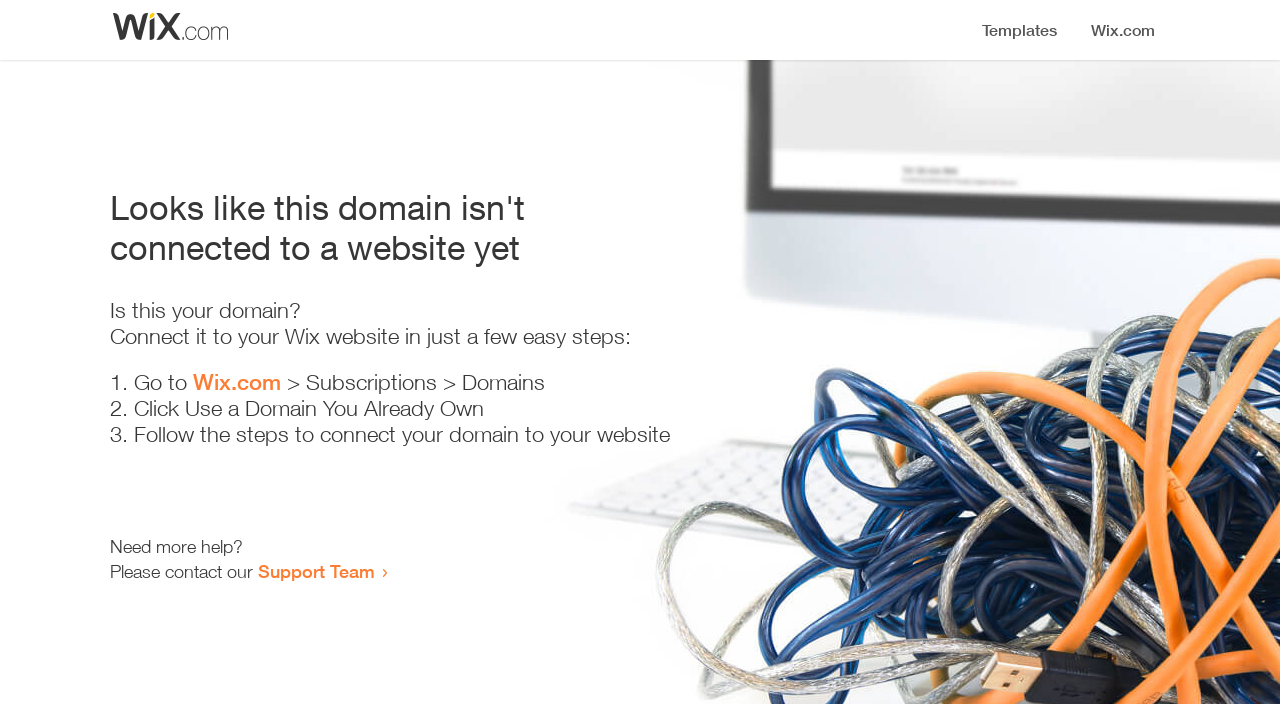Review the image closely and give a comprehensive answer to the question: Where can I get more help?

The webpage provides a link to the 'Support Team' at the bottom, indicating that users can contact them for more help.